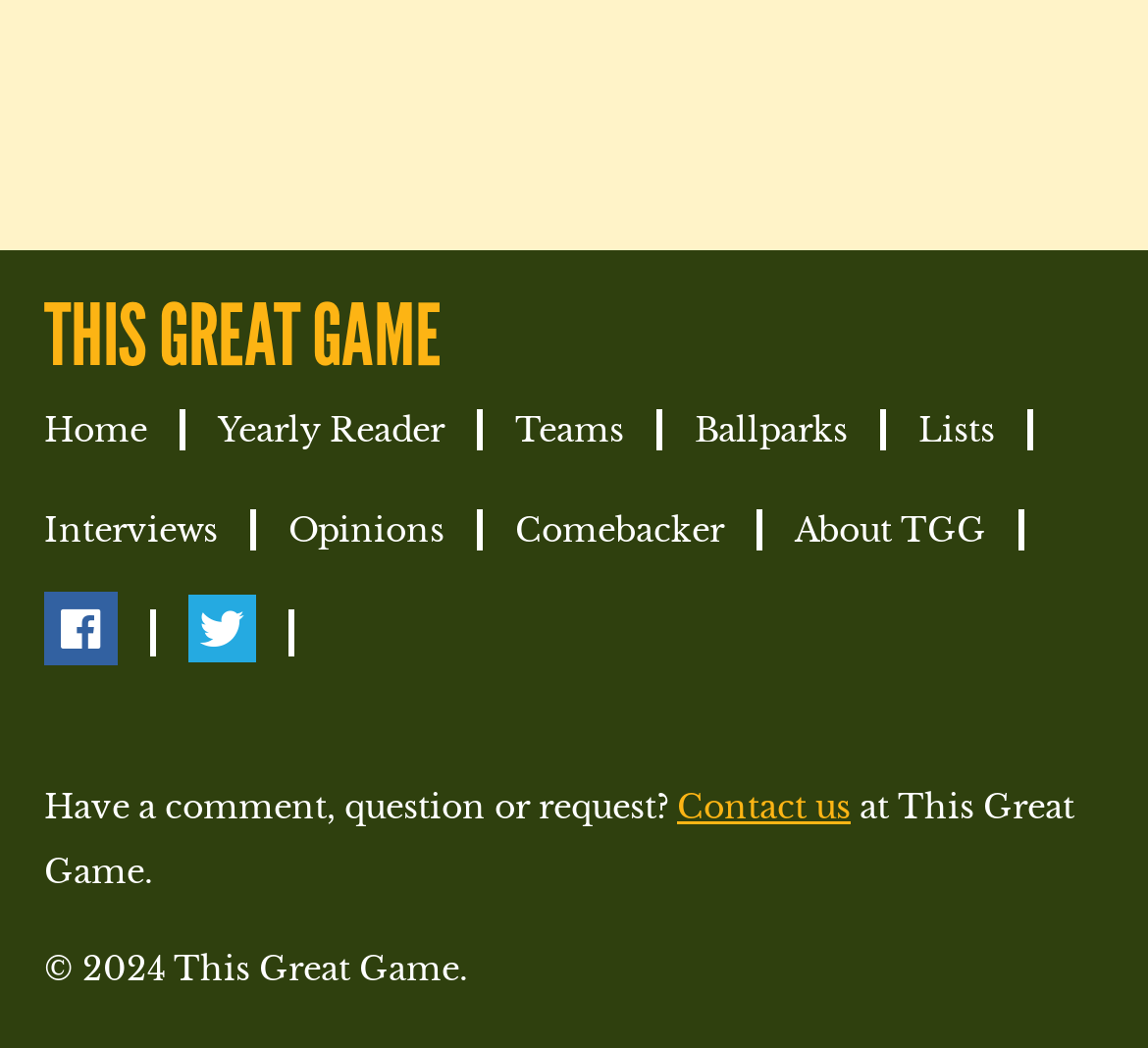Identify the bounding box for the element characterized by the following description: "Comebacker".

[0.449, 0.485, 0.631, 0.524]